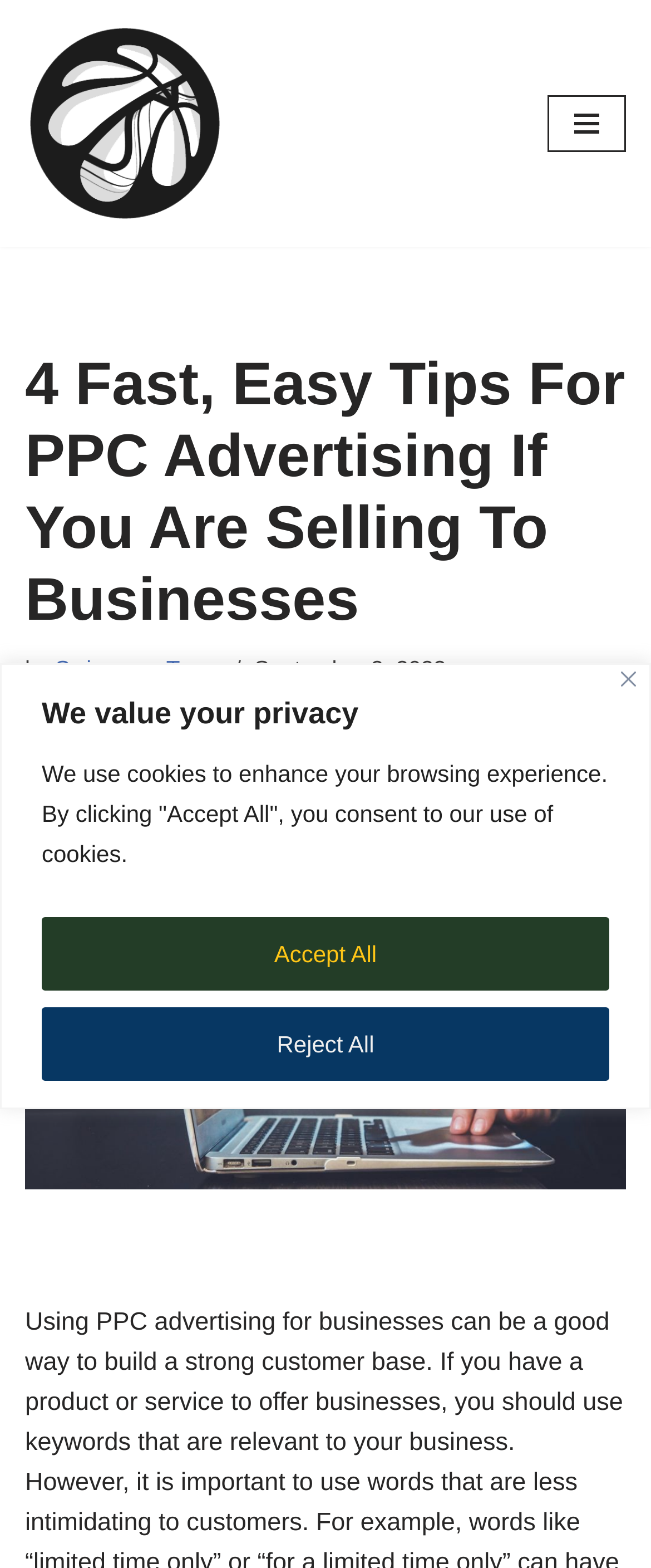Offer a detailed account of what is visible on the webpage.

The webpage is about PPC advertising for businesses, specifically providing tips for selling to businesses. At the top right corner, there is a "Close" button accompanied by an image of the same name. Below this, there is a static text stating "We value your privacy" and another text explaining the use of cookies on the website. 

On the top left corner, there is a link to "Skip to content" and a link to "Swingman Advertising" with its logo. Next to it, there is a "Navigation Menu" button. 

The main content of the webpage starts with a heading "4 Fast, Easy Tips For PPC Advertising If You Are Selling To Businesses" followed by the author's name "Swingman Team" and the date "September 2, 2022". Below this, there is a large image of a person using a laptop, likely related to the topic of PPC advertising.